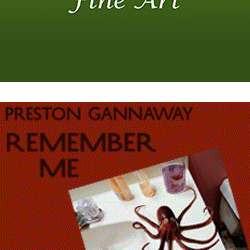What is the dominant color of the background?
Refer to the image and provide a thorough answer to the question.

The caption describes the background of the artwork as having a deep red color, which contrasts with the natural hues of the octopus and enhances its presence in the piece.